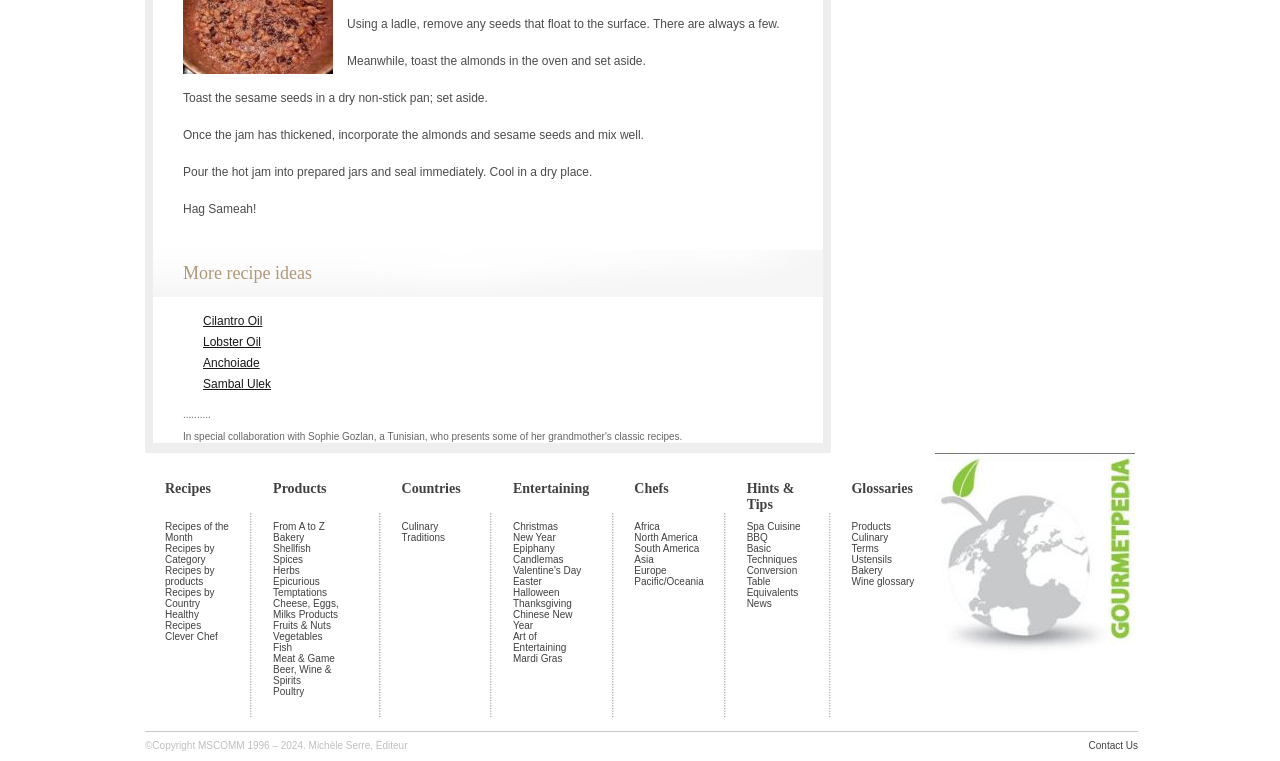Pinpoint the bounding box coordinates of the clickable element to carry out the following instruction: "Browse the 'Cheese, Eggs, Milks Products' category."

[0.213, 0.786, 0.28, 0.815]